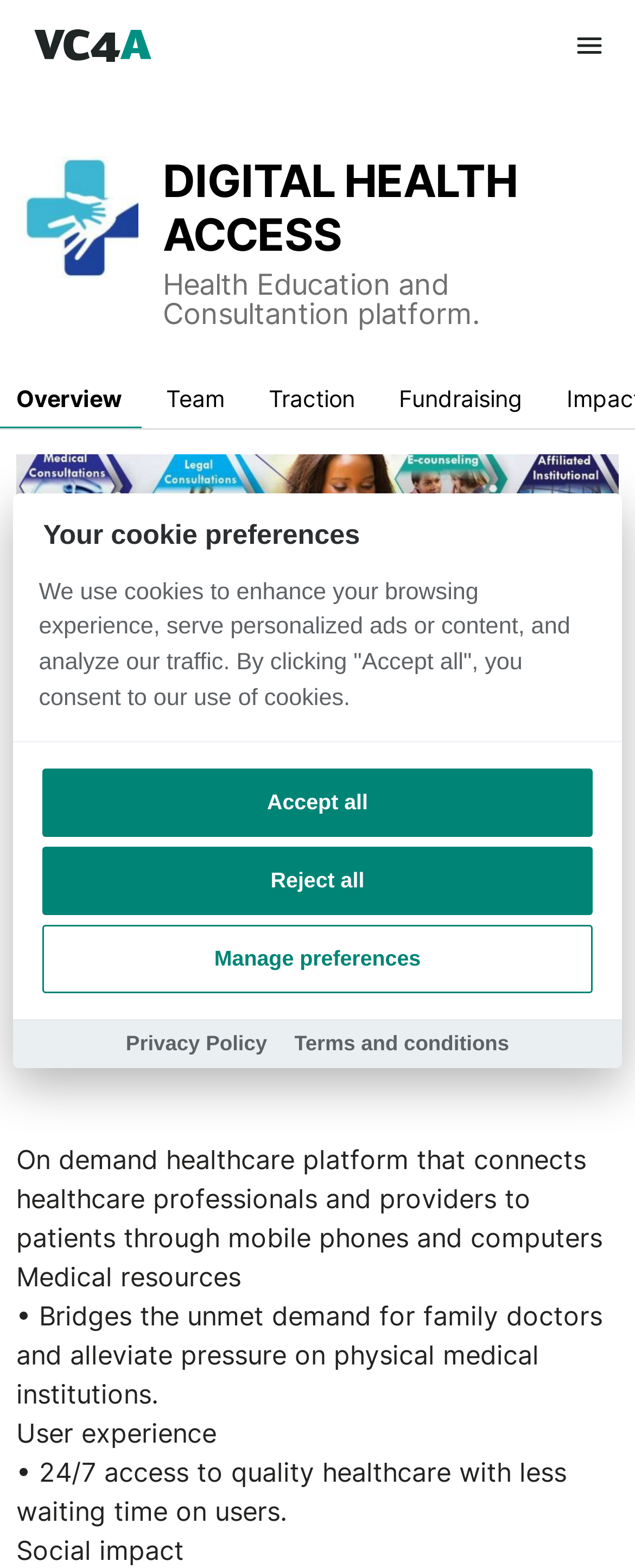Please specify the bounding box coordinates of the element that should be clicked to execute the given instruction: 'Go to VC4A.com'. Ensure the coordinates are four float numbers between 0 and 1, expressed as [left, top, right, bottom].

[0.041, 0.0, 0.251, 0.058]